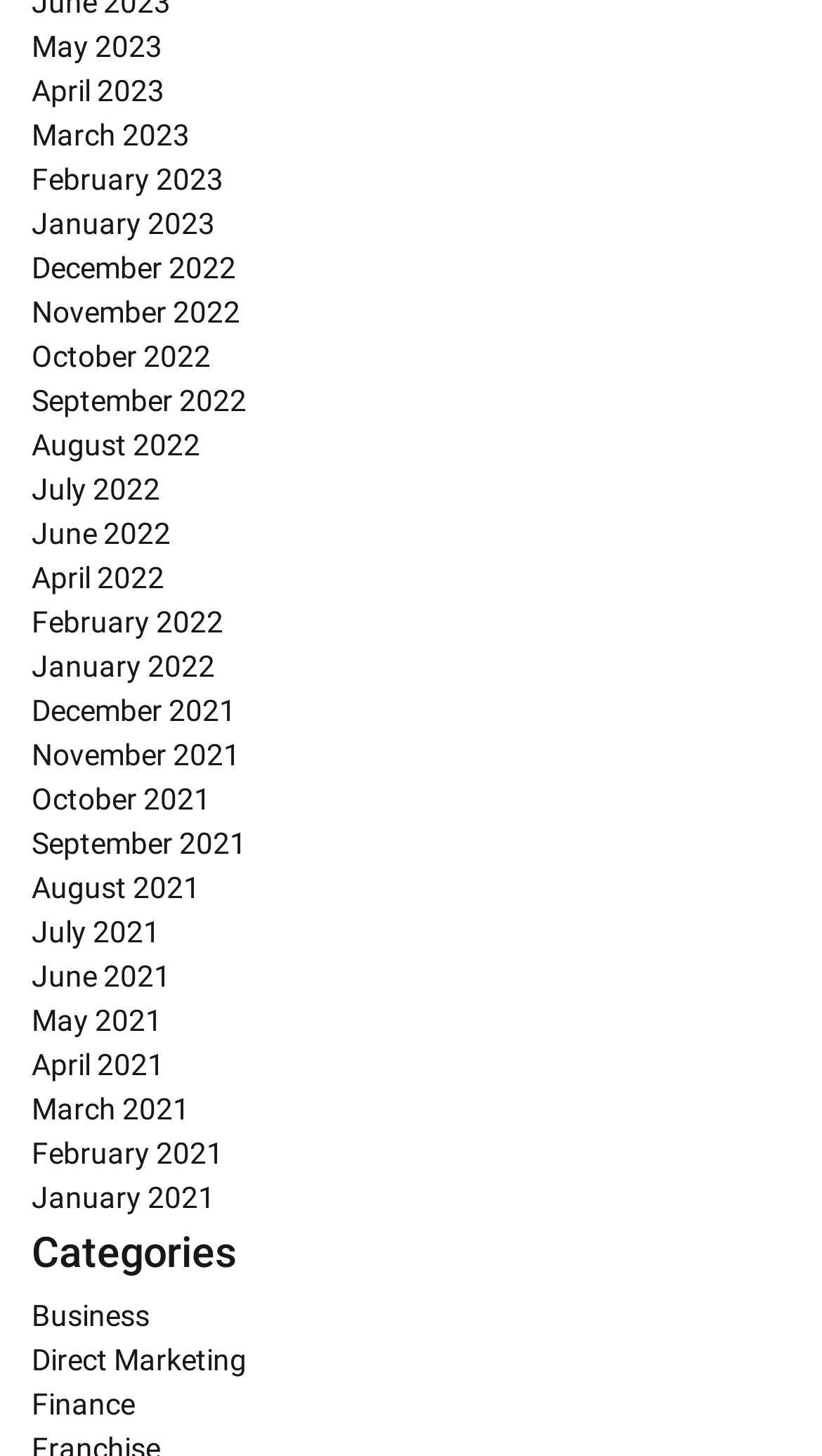Highlight the bounding box coordinates of the element that should be clicked to carry out the following instruction: "Explore Finance". The coordinates must be given as four float numbers ranging from 0 to 1, i.e., [left, top, right, bottom].

[0.038, 0.952, 0.164, 0.975]